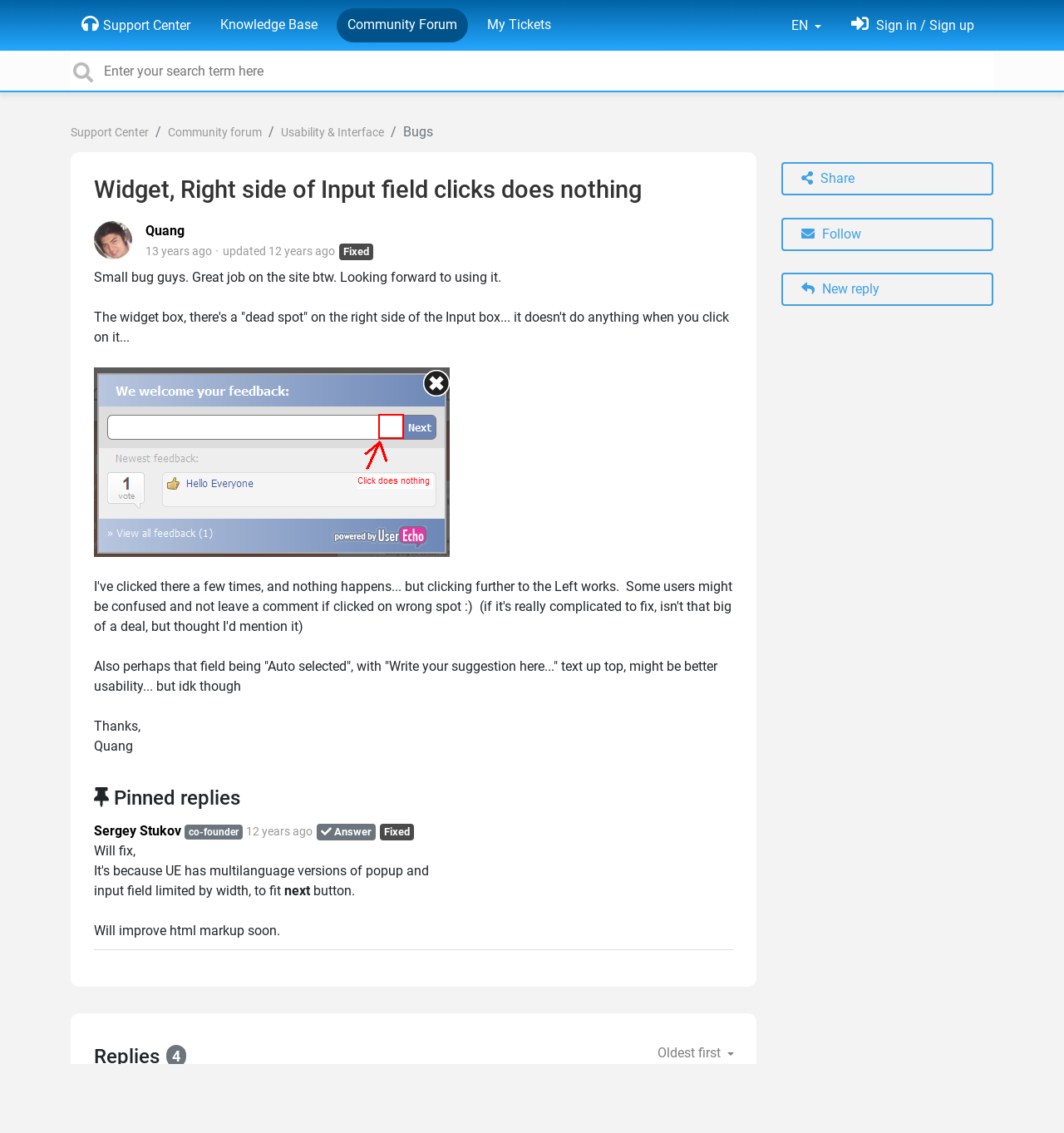Give a detailed account of the webpage's layout and content.

This webpage appears to be a forum or discussion board, specifically a bug tracking and feedback system. At the top, there are several links to different sections of the site, including the Support Center, Knowledge Base, Community Forum, and My Tickets. To the right of these links, there is a language selection button and a sign-in link.

Below the top navigation, there is a search bar where users can enter search terms. On the same line, there is a breadcrumb navigation showing the current location within the site.

The main content of the page is a discussion thread about a bug in the widget box. The thread starts with a post from a user named Quang, who reports the bug and provides some feedback on the site's usability. The post includes an image and has several replies from other users, including a co-founder of the site named Sergey Stukov.

Each reply includes the user's avatar, name, and timestamp, as well as the reply text. Some replies also include images or links. The replies are organized in a threaded conversation, with each reply indented below the original post.

To the right of the discussion thread, there are several buttons and links, including a share button, a follow button, and a new reply button. There is also a section showing the number of replies and a link to sort the replies by oldest first.

At the bottom of the page, there is a section showing additional replies, each with the user's avatar, name, timestamp, and reply text. There are also links to upvote or downvote each reply.